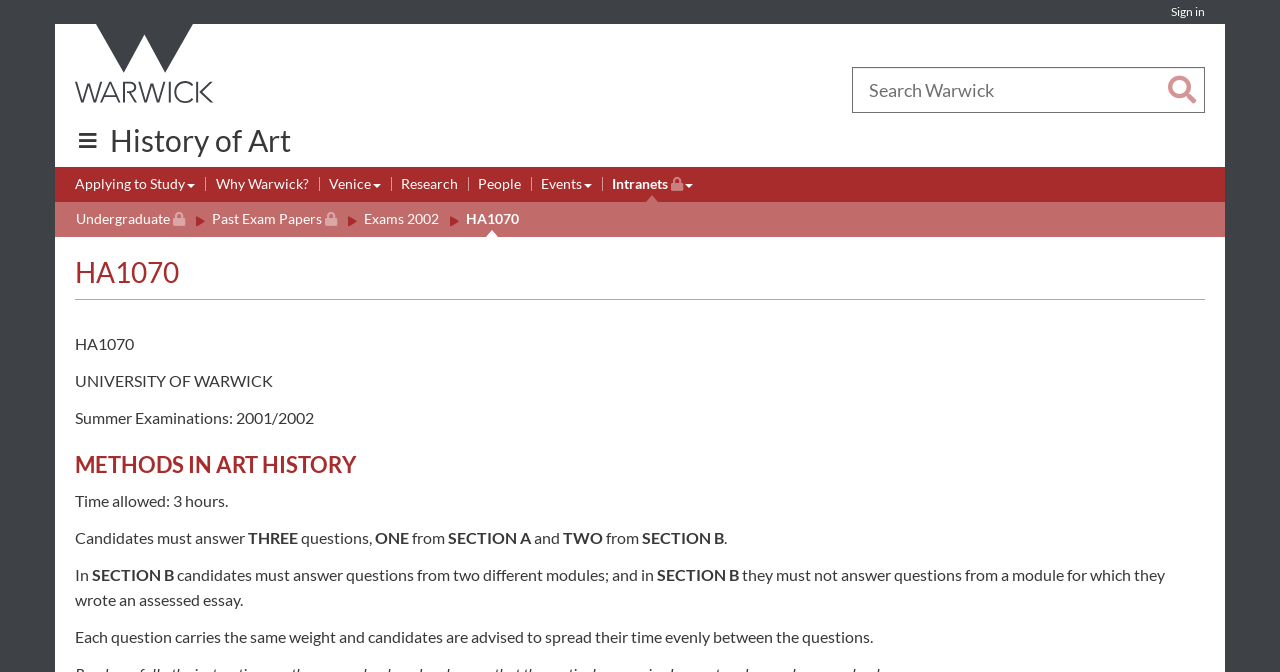Refer to the image and provide an in-depth answer to the question:
What is the name of the university?

The name of the university can be found in the top-left corner of the webpage, where it is written as 'UNIVERSITY OF WARWICK' in a static text element.